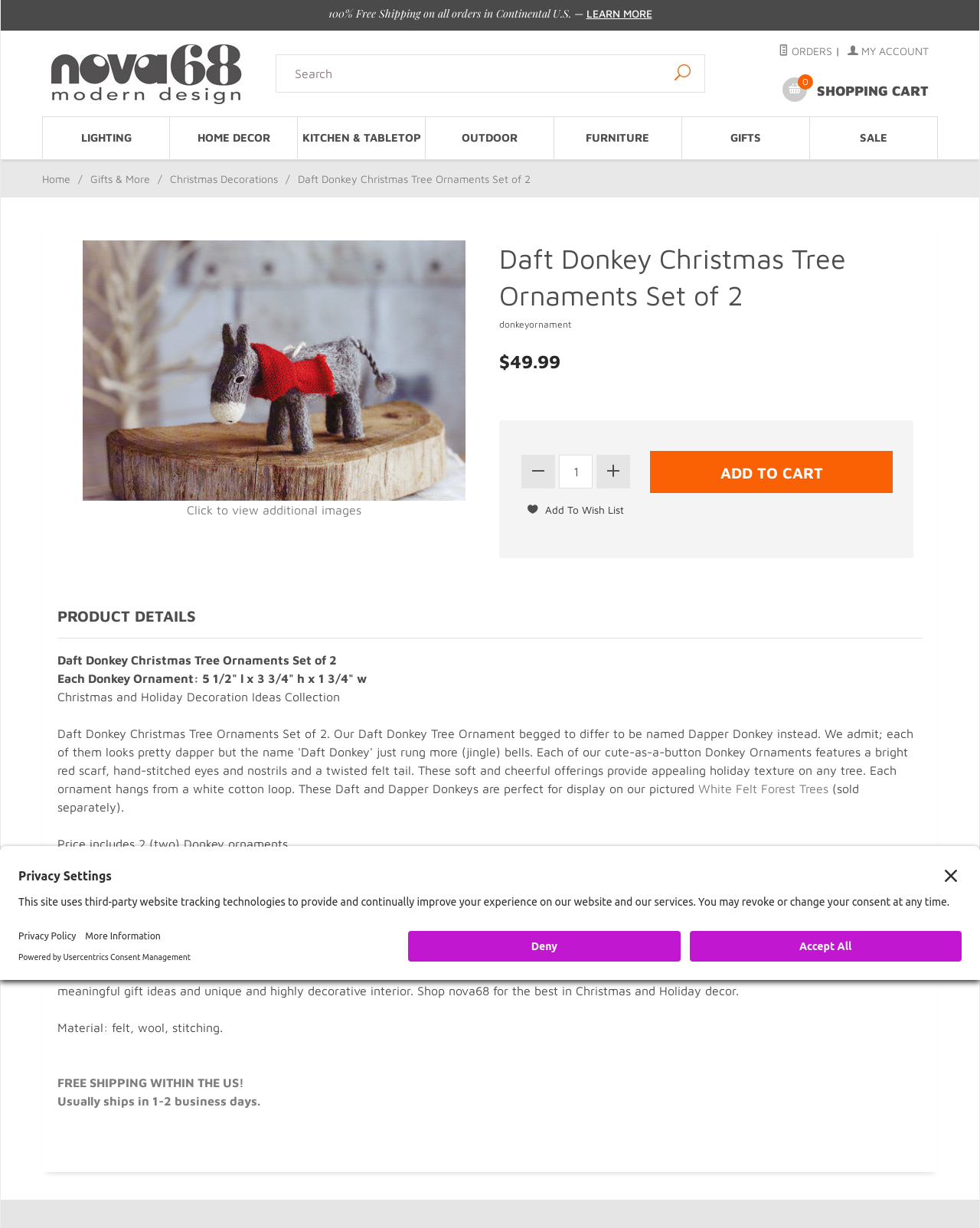Locate the bounding box coordinates of the element I should click to achieve the following instruction: "Learn more about free shipping".

[0.598, 0.006, 0.665, 0.016]